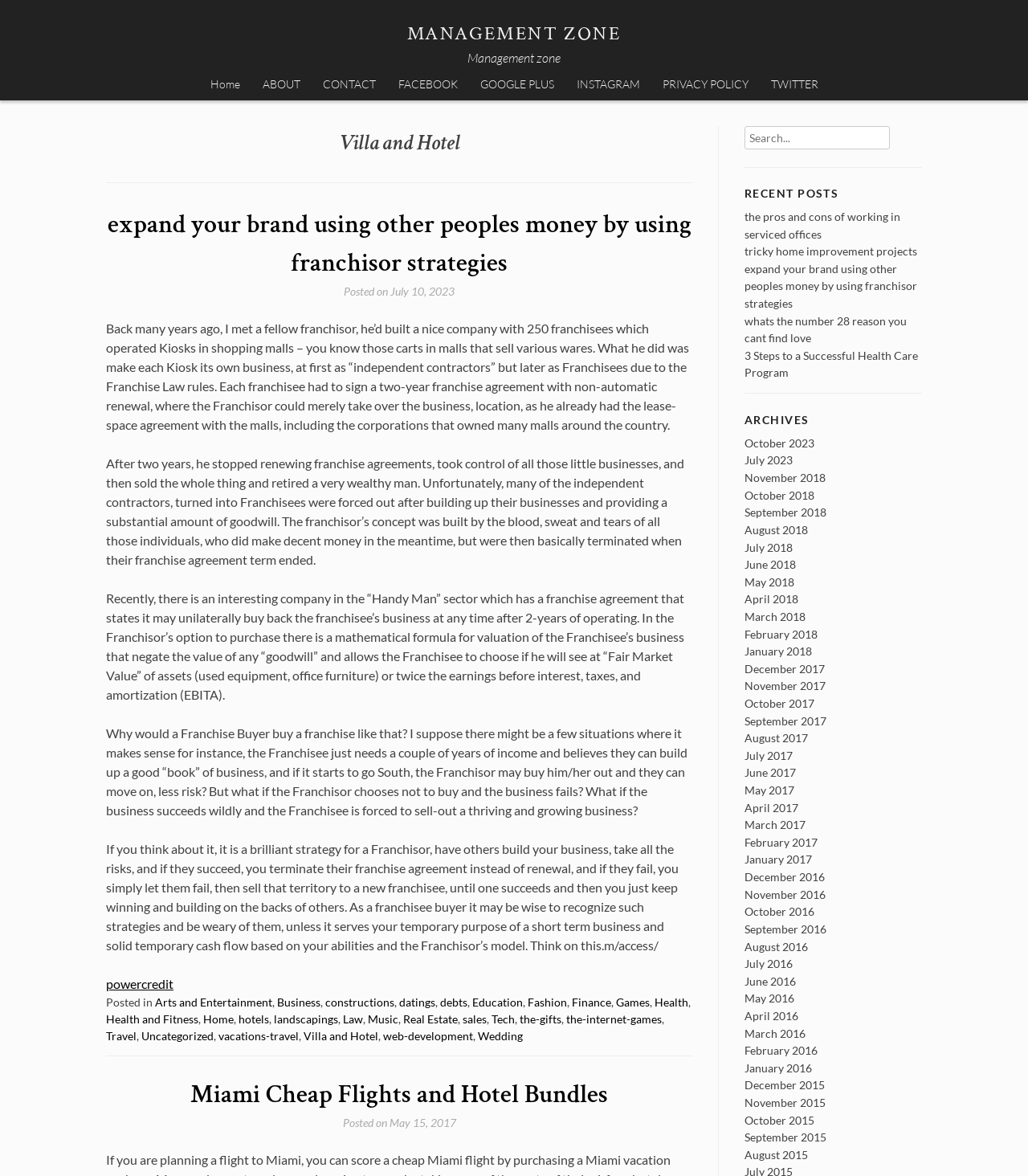Is there a search function on the webpage?
Can you give a detailed and elaborate answer to the question?

I found a search box and a search button in the top right corner of the webpage, which indicates that there is a search function available.